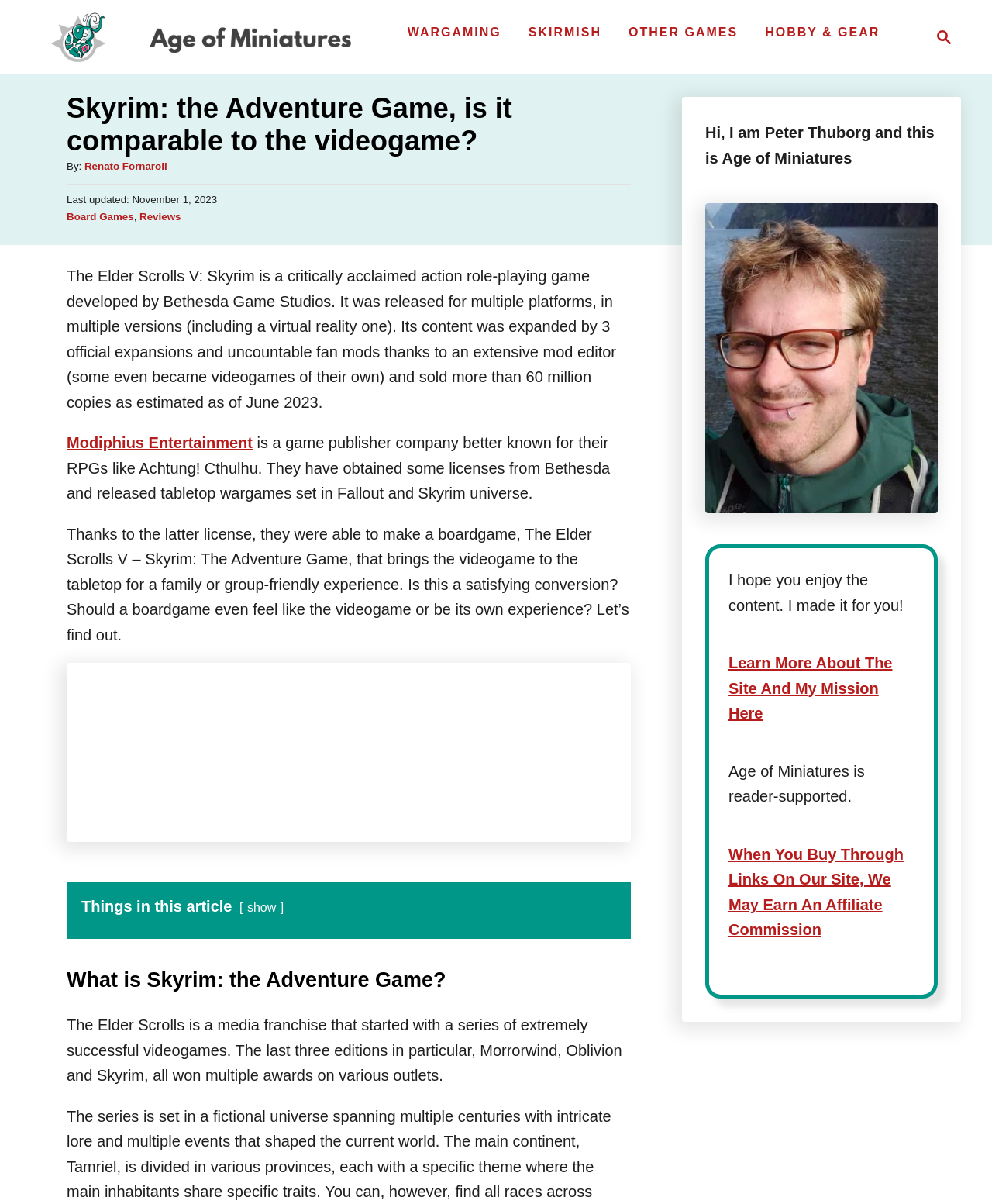What is the name of the game publisher company?
Look at the image and answer the question with a single word or phrase.

Modiphius Entertainment